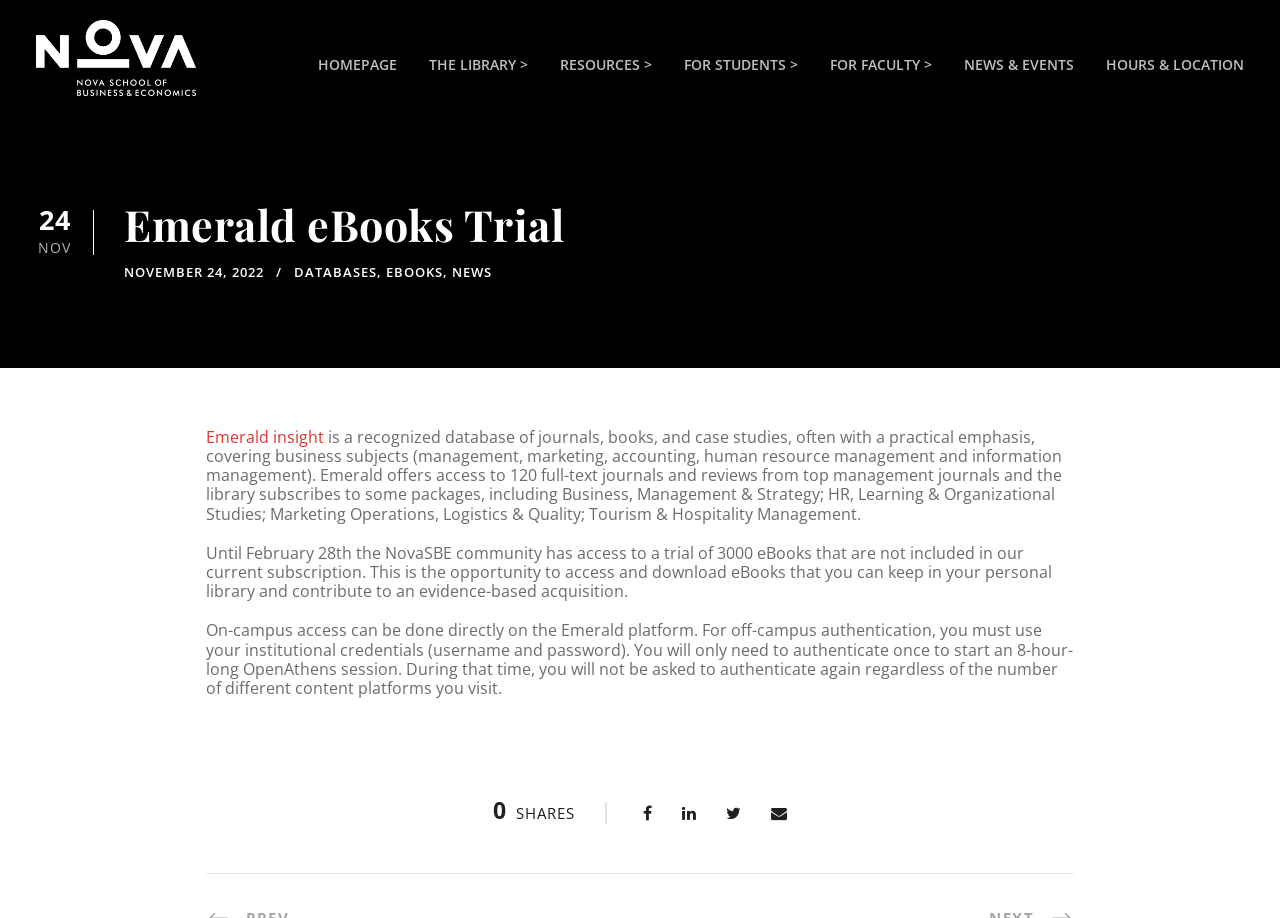Highlight the bounding box coordinates of the region I should click on to meet the following instruction: "go to homepage".

[0.248, 0.06, 0.31, 0.095]